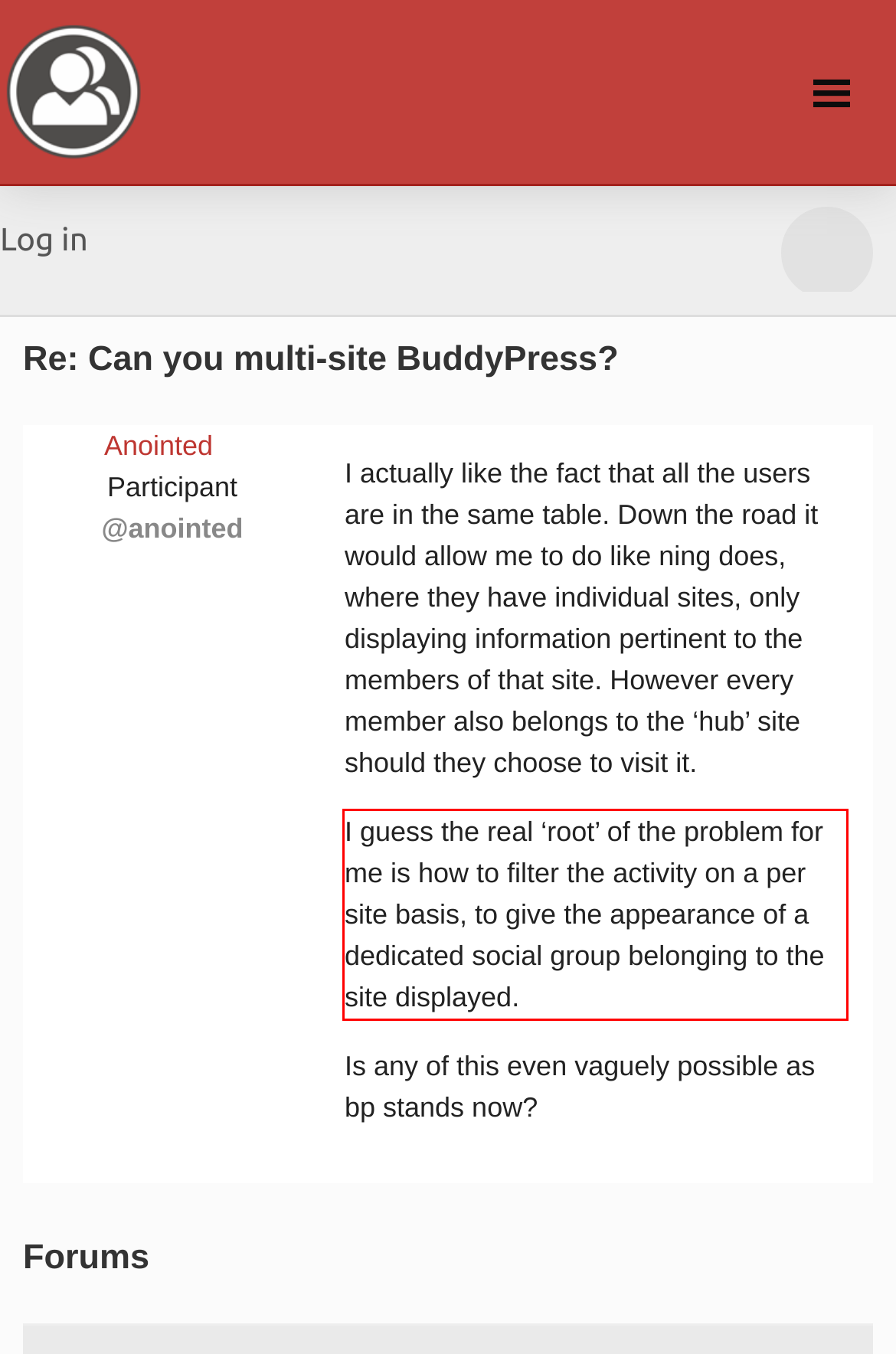Given a webpage screenshot, identify the text inside the red bounding box using OCR and extract it.

I guess the real ‘root’ of the problem for me is how to filter the activity on a per site basis, to give the appearance of a dedicated social group belonging to the site displayed.